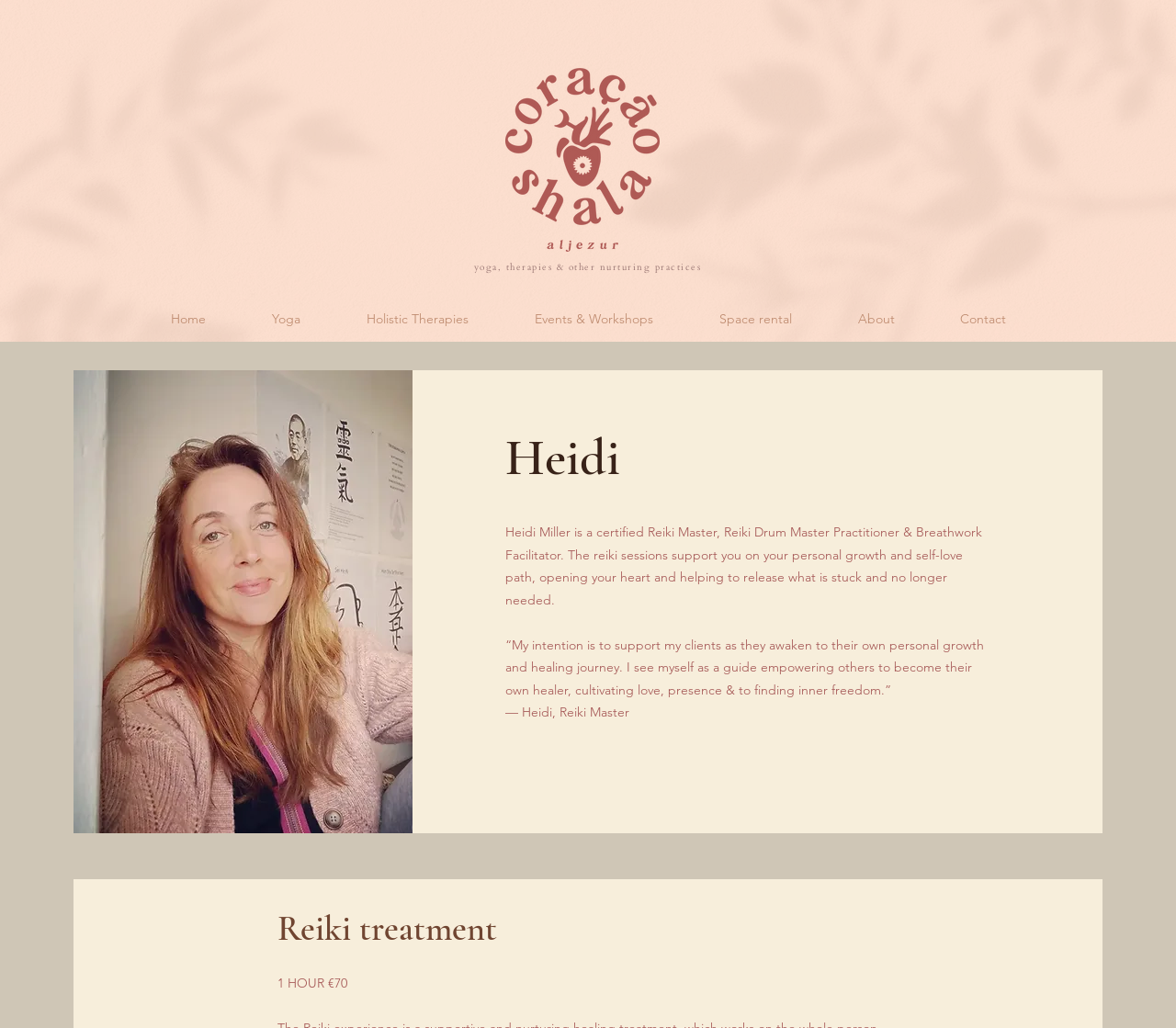What is the purpose of Heidi's Reiki sessions?
With the help of the image, please provide a detailed response to the question.

According to the webpage, Heidi's Reiki sessions 'support you on your personal growth and self-love path, opening your heart and helping to release what is stuck and no longer needed'.